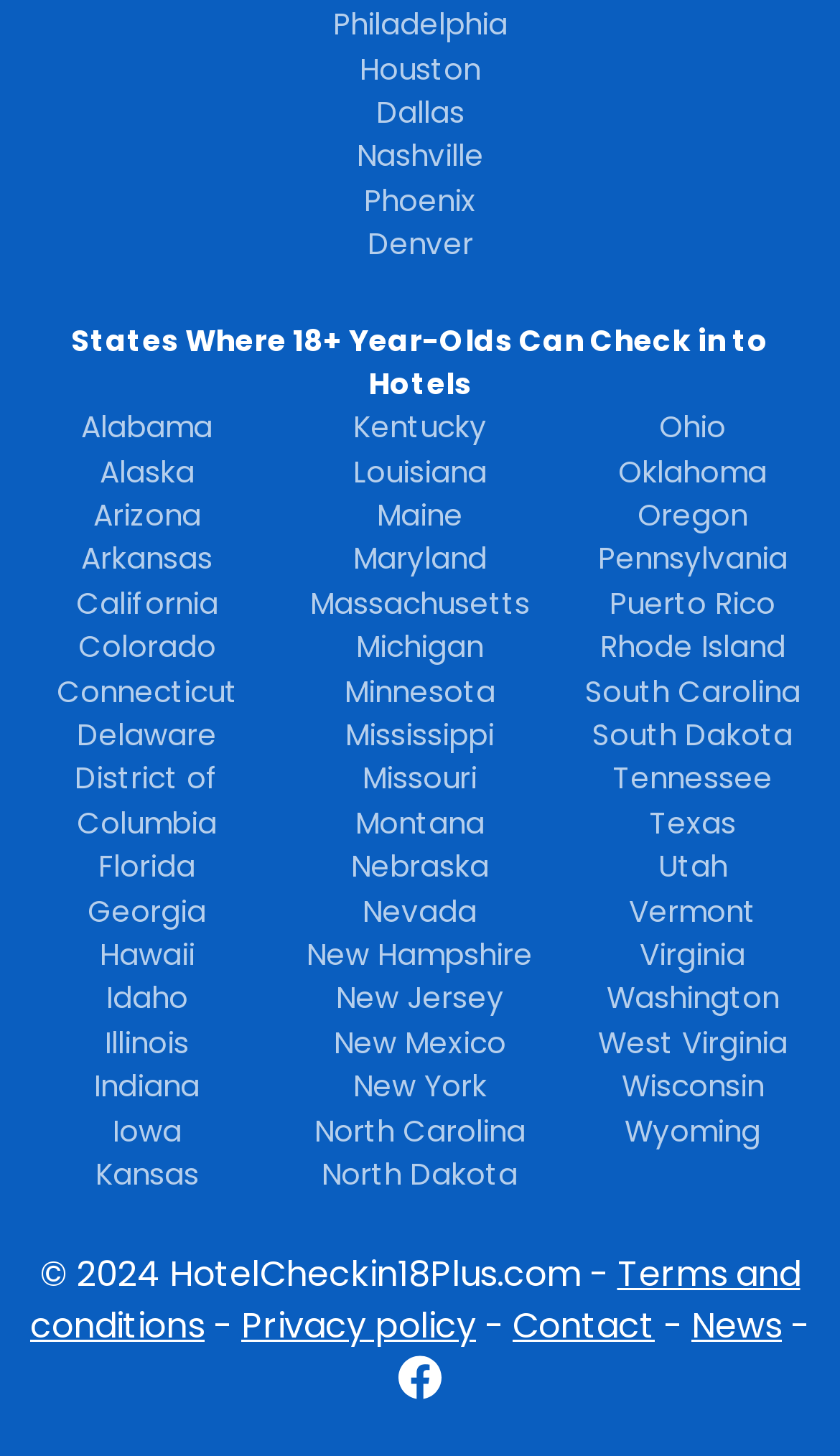Please examine the image and provide a detailed answer to the question: How many states are listed on the webpage?

By counting the number of links on the webpage, I can see that there are 50 states listed, including Alabama, Alaska, Arizona, and so on.